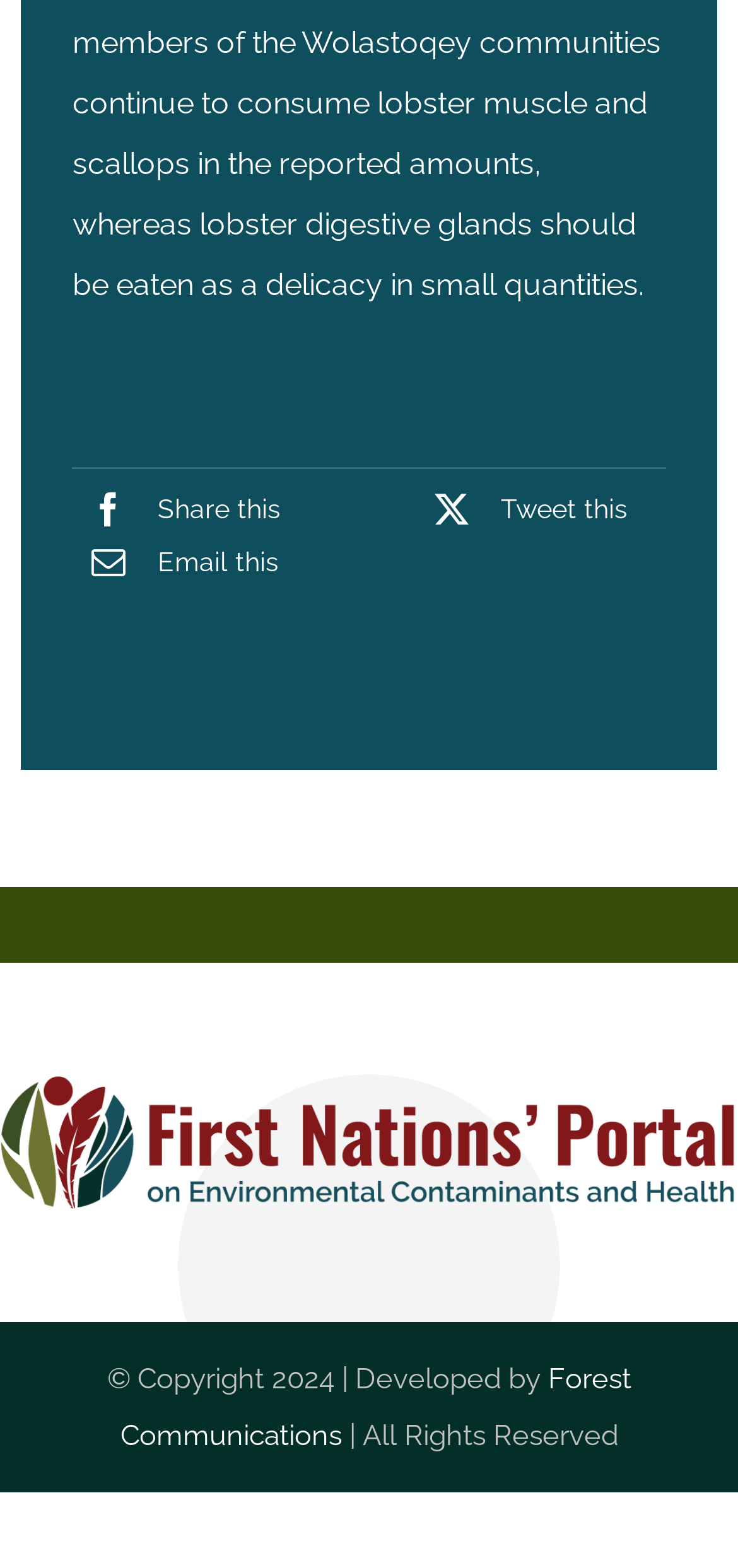Bounding box coordinates are specified in the format (top-left x, top-left y, bottom-right x, bottom-right y). All values are floating point numbers bounded between 0 and 1. Please provide the bounding box coordinate of the region this sentence describes: Forest Communications

[0.163, 0.868, 0.855, 0.926]